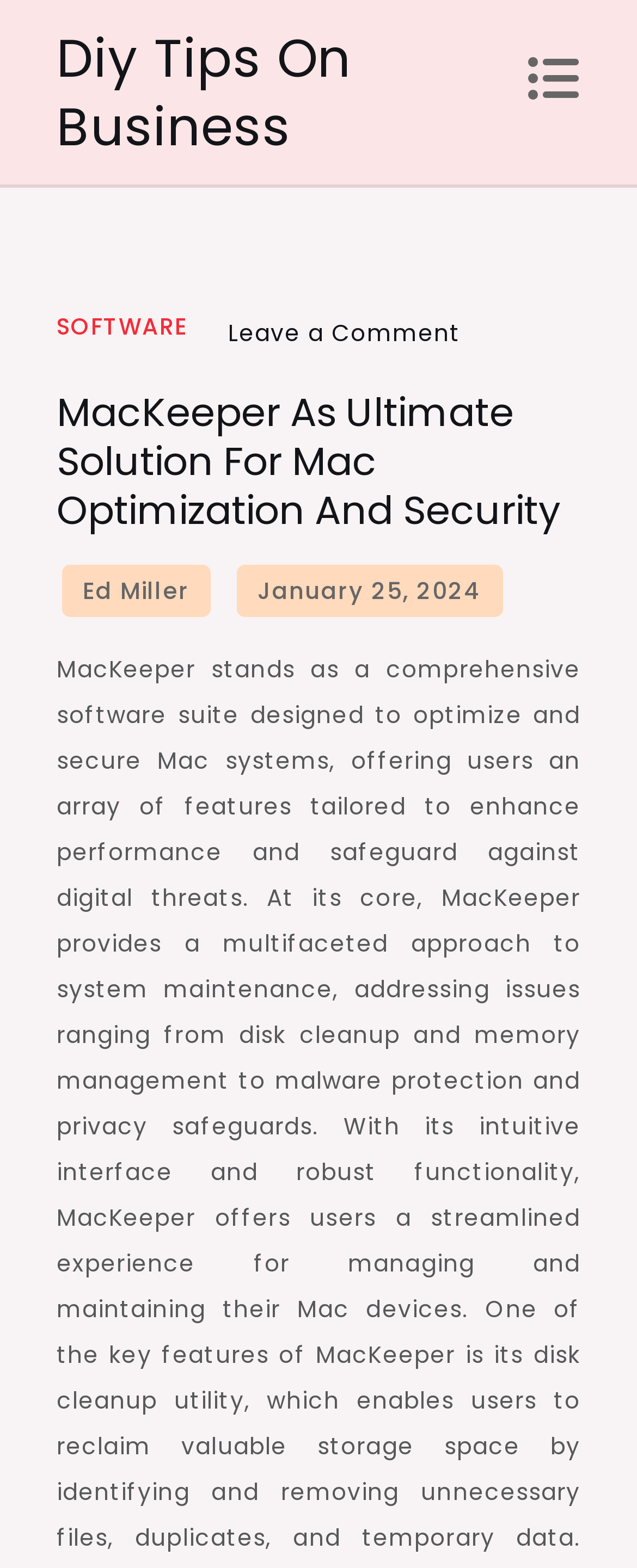When was the article published?
Use the information from the screenshot to give a comprehensive response to the question.

I found a link with the text 'January 25, 2024' which is likely to be the publication date of the article, as it is placed near the author's name and has a similar formatting to other metadata.